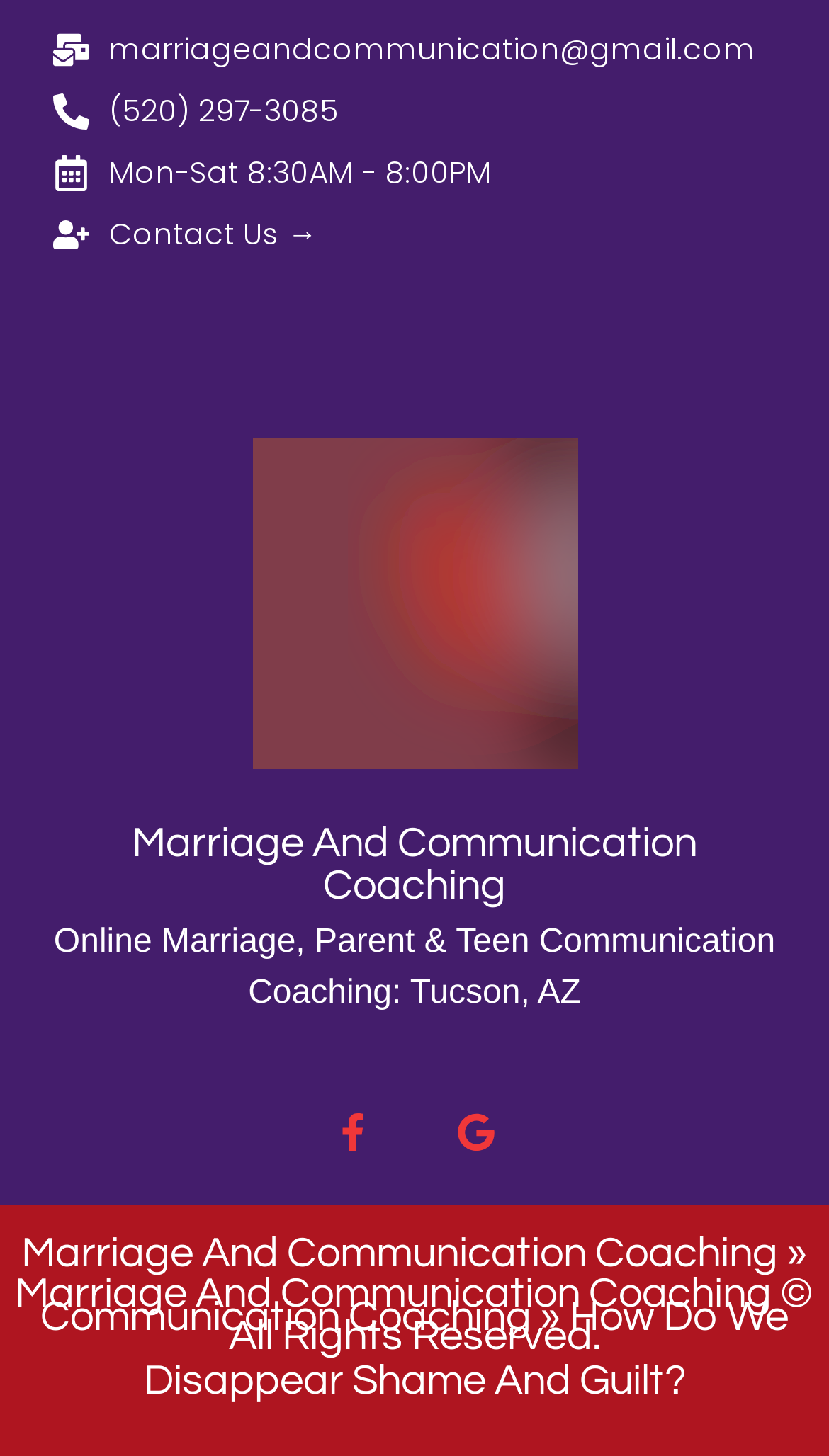Reply to the question with a brief word or phrase: What is the phone number to contact?

(520) 297-3085